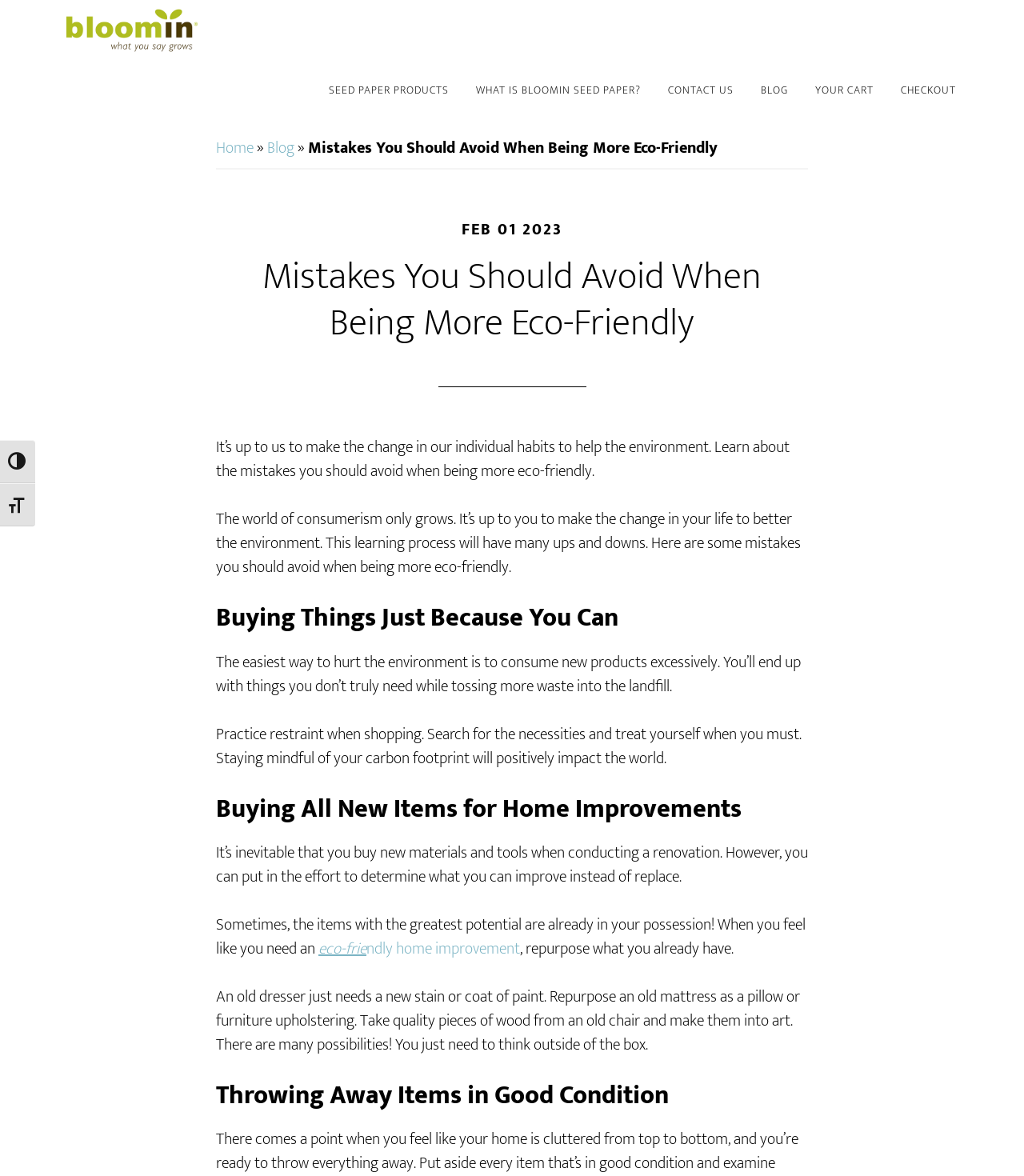Identify the bounding box of the UI element described as follows: "Checkout". Provide the coordinates as four float numbers in the range of 0 to 1 [left, top, right, bottom].

[0.868, 0.052, 0.945, 0.103]